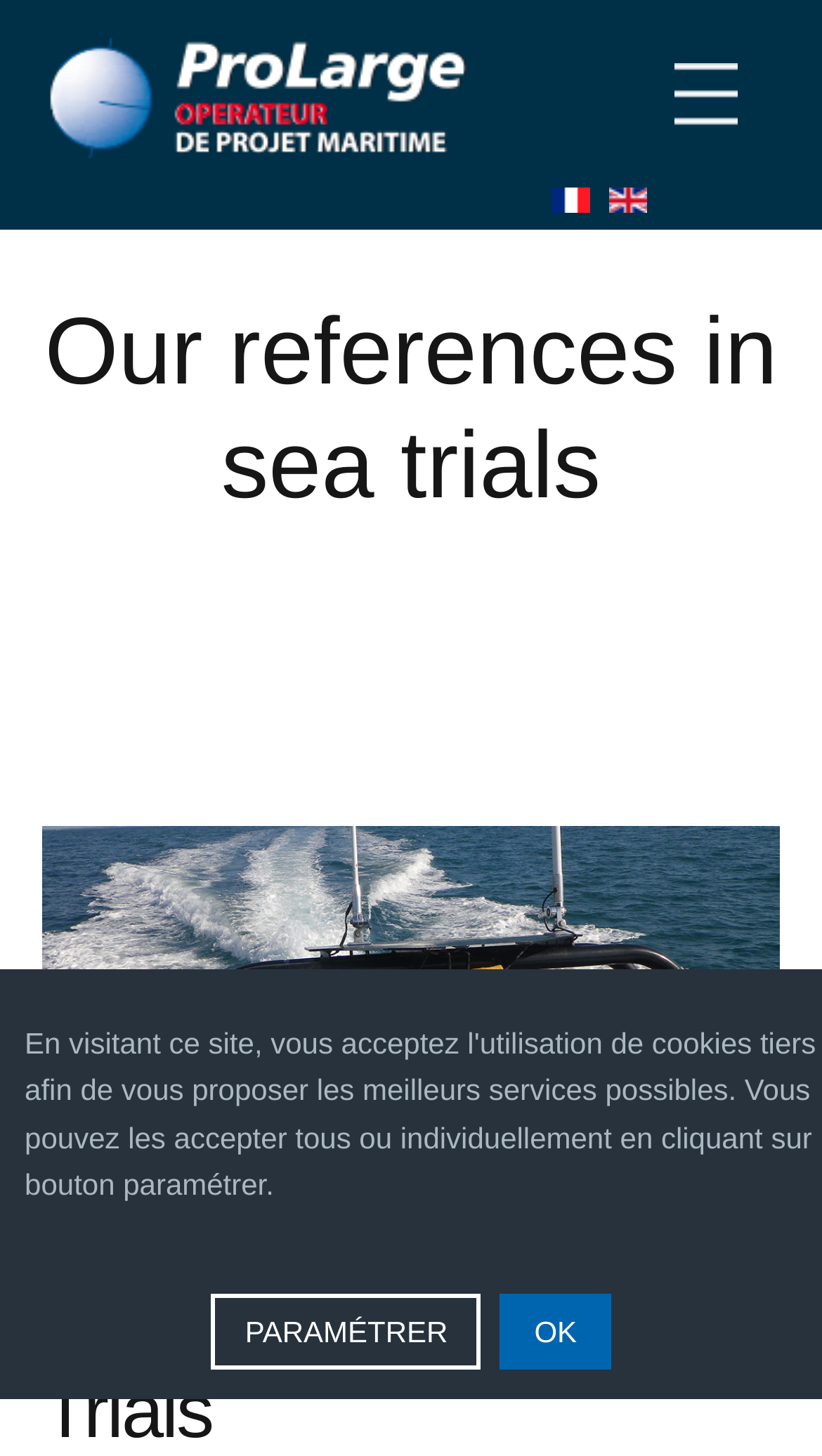Please determine the bounding box coordinates of the element's region to click for the following instruction: "View our references in sea trials".

[0.051, 0.203, 0.949, 0.359]